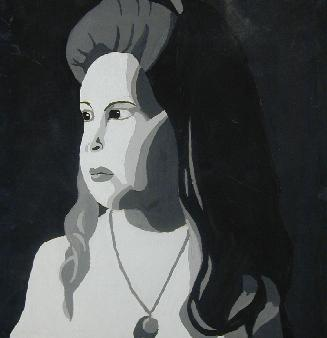Please answer the following query using a single word or phrase: 
What is the focal point of the girl's attire?

Simple necklace